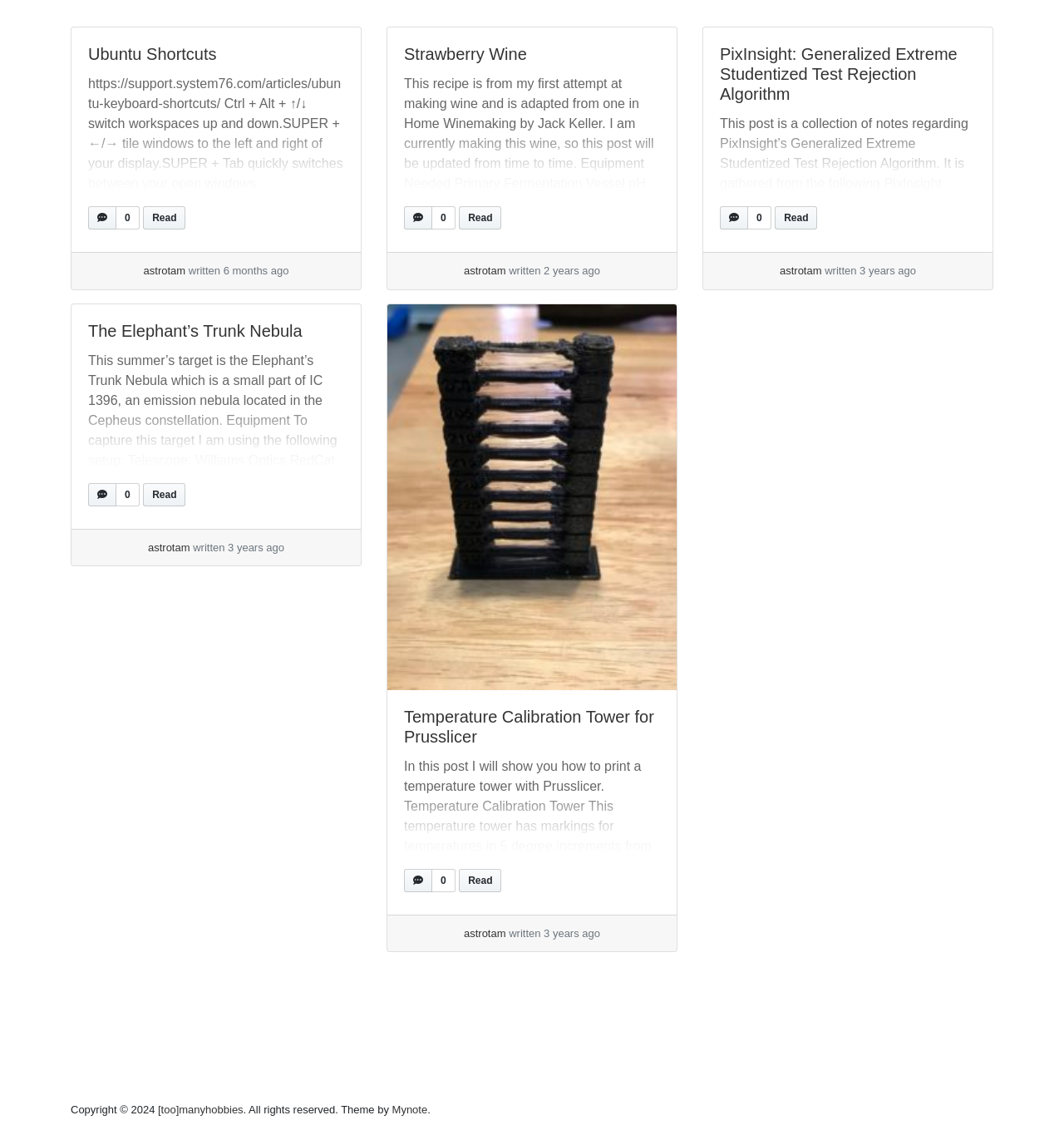Provide the bounding box coordinates for the UI element described in this sentence: "The Elephant’s Trunk Nebula". The coordinates should be four float values between 0 and 1, i.e., [left, top, right, bottom].

[0.083, 0.283, 0.284, 0.299]